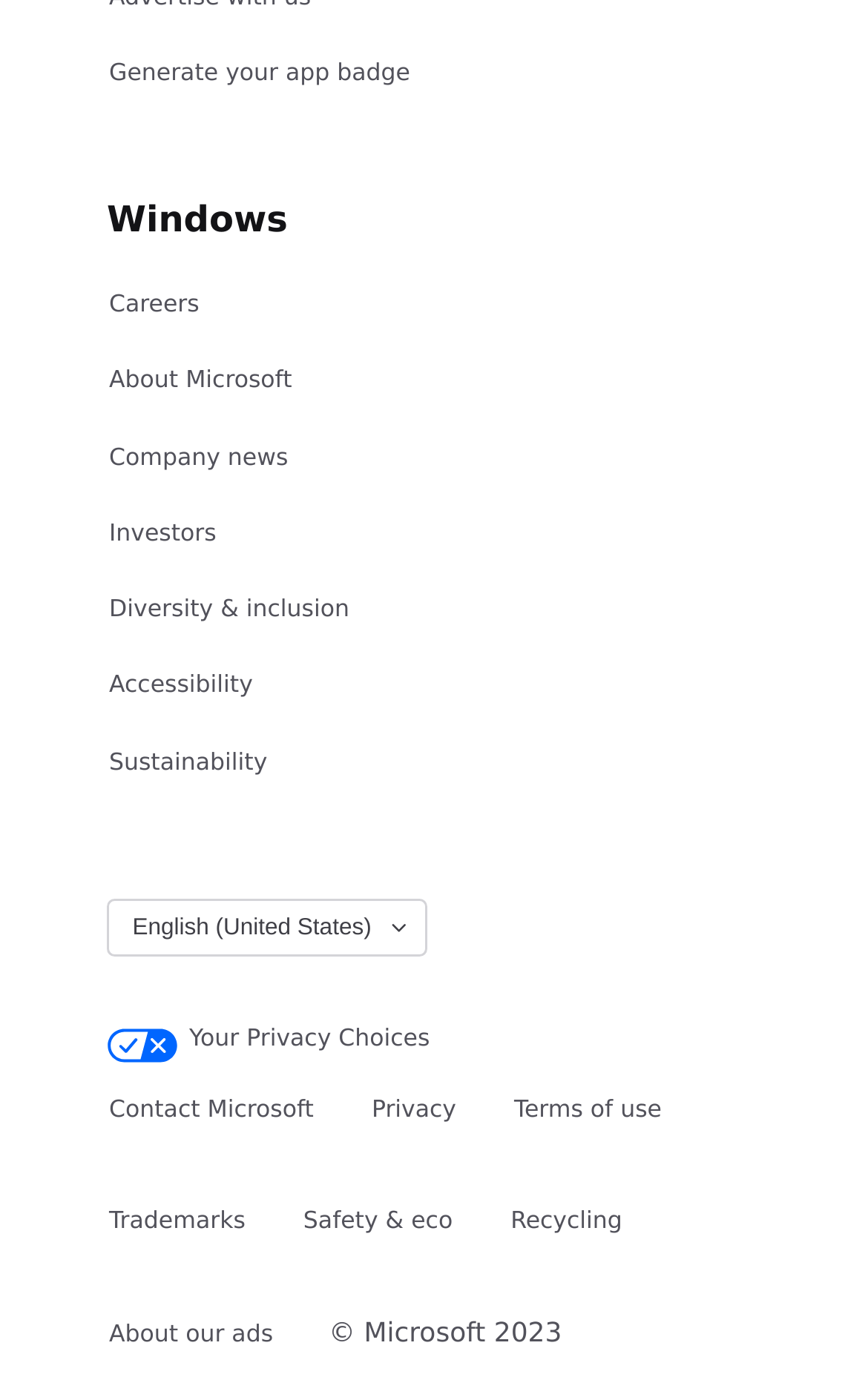Identify the bounding box coordinates for the element you need to click to achieve the following task: "Change language". Provide the bounding box coordinates as four float numbers between 0 and 1, in the form [left, top, right, bottom].

[0.123, 0.642, 0.493, 0.683]